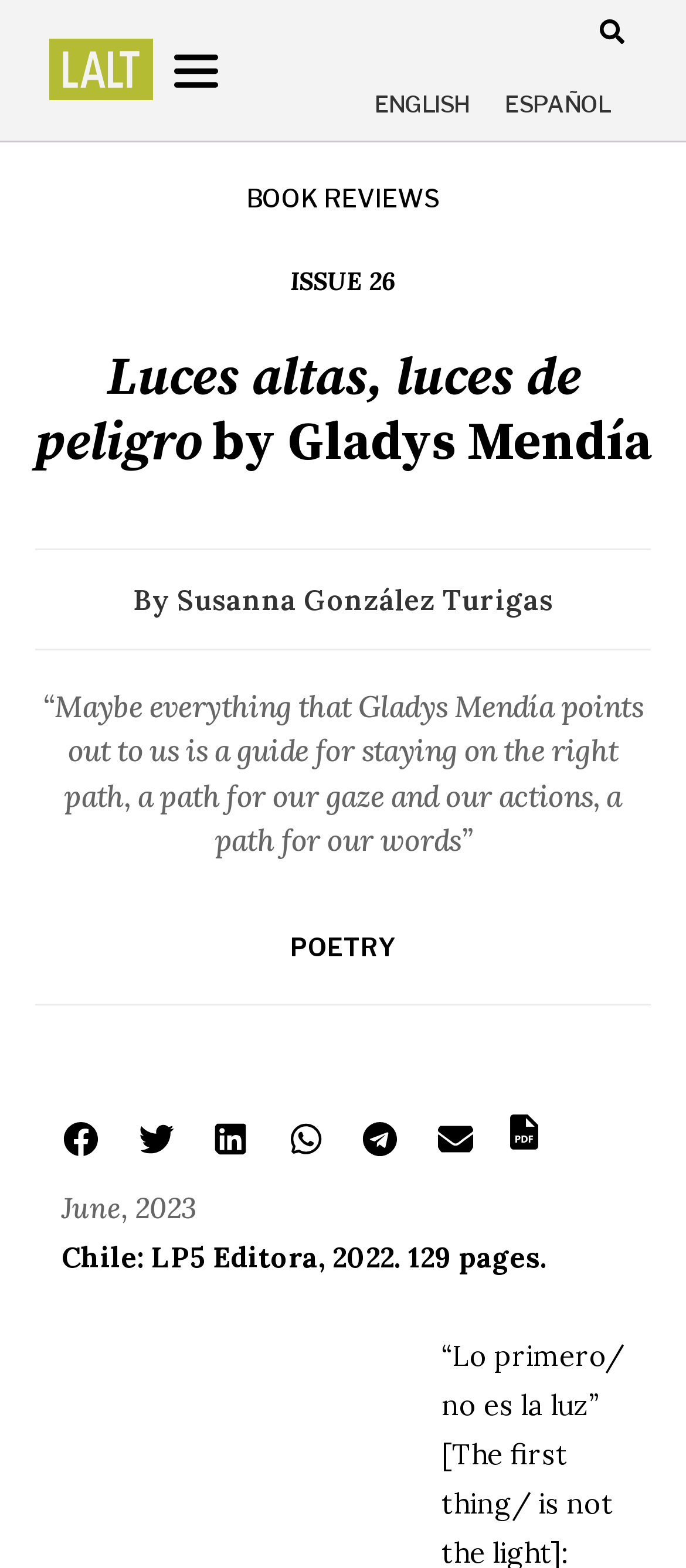Who is the author of the book? Observe the screenshot and provide a one-word or short phrase answer.

Gladys Mendía